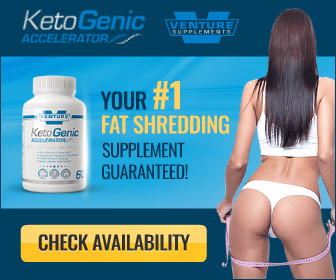Generate an elaborate caption that covers all aspects of the image.

The image features a promotional graphic for "KetoGenic Accelerator," a fat-shredding supplement by Venture Supplements. Central to the design is a product bottle prominently displayed on the left, labeled as "KetoGenic Accelerator." The right side of the image features a model showing off her physique, emphasizing fitness and body goals. Bold text reads, "YOUR #1 FAT SHREDDING SUPPLEMENT GUARANTEED!" encouraging potential customers. Below, there is a call-to-action button stating "CHECK AVAILABILITY," inviting viewers to explore the product further. The overall aesthetic combines a modern, energetic vibe with a focus on health and wellness.